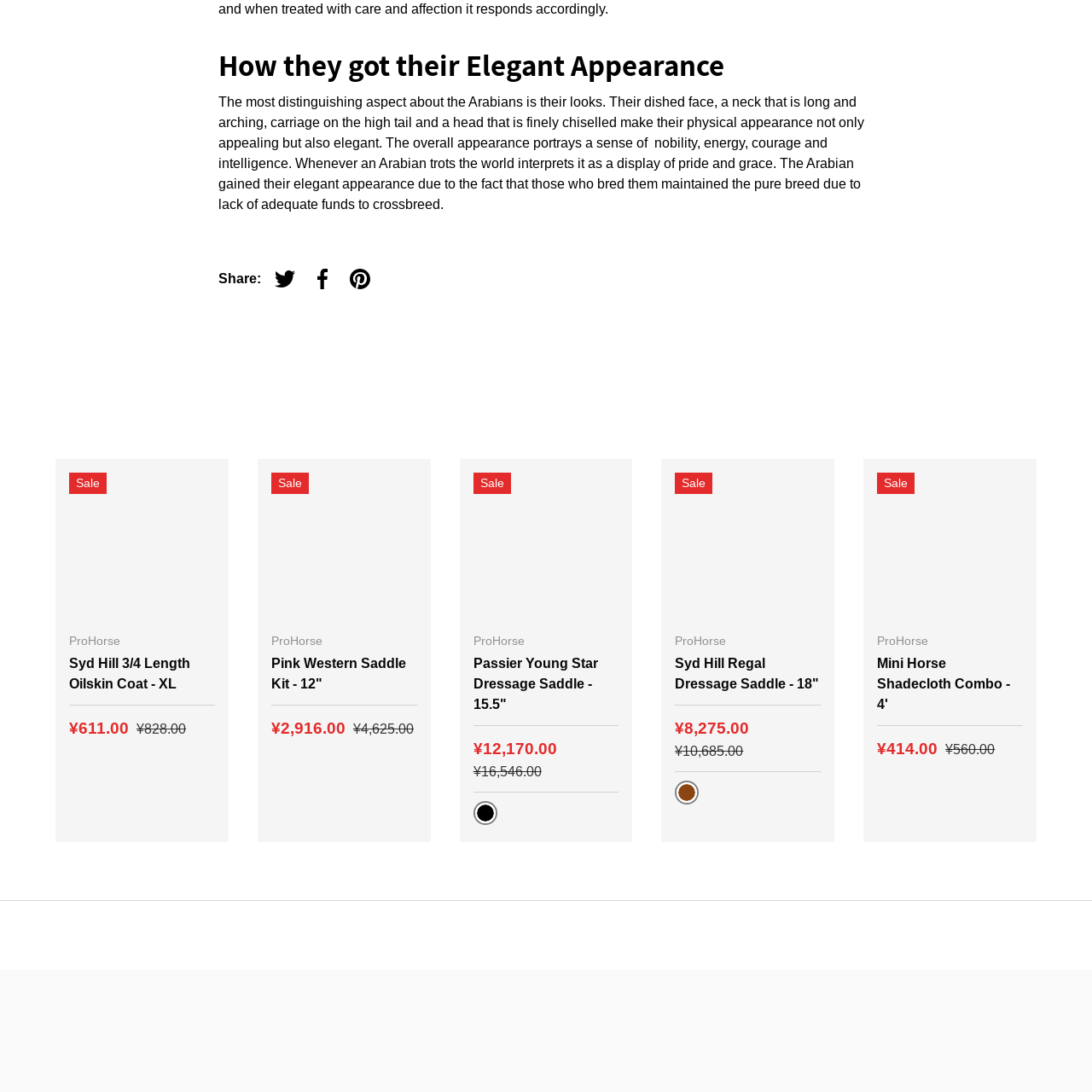What is the size of the saddle?
Analyze the image enclosed by the red bounding box and reply with a one-word or phrase answer.

15.5 inches